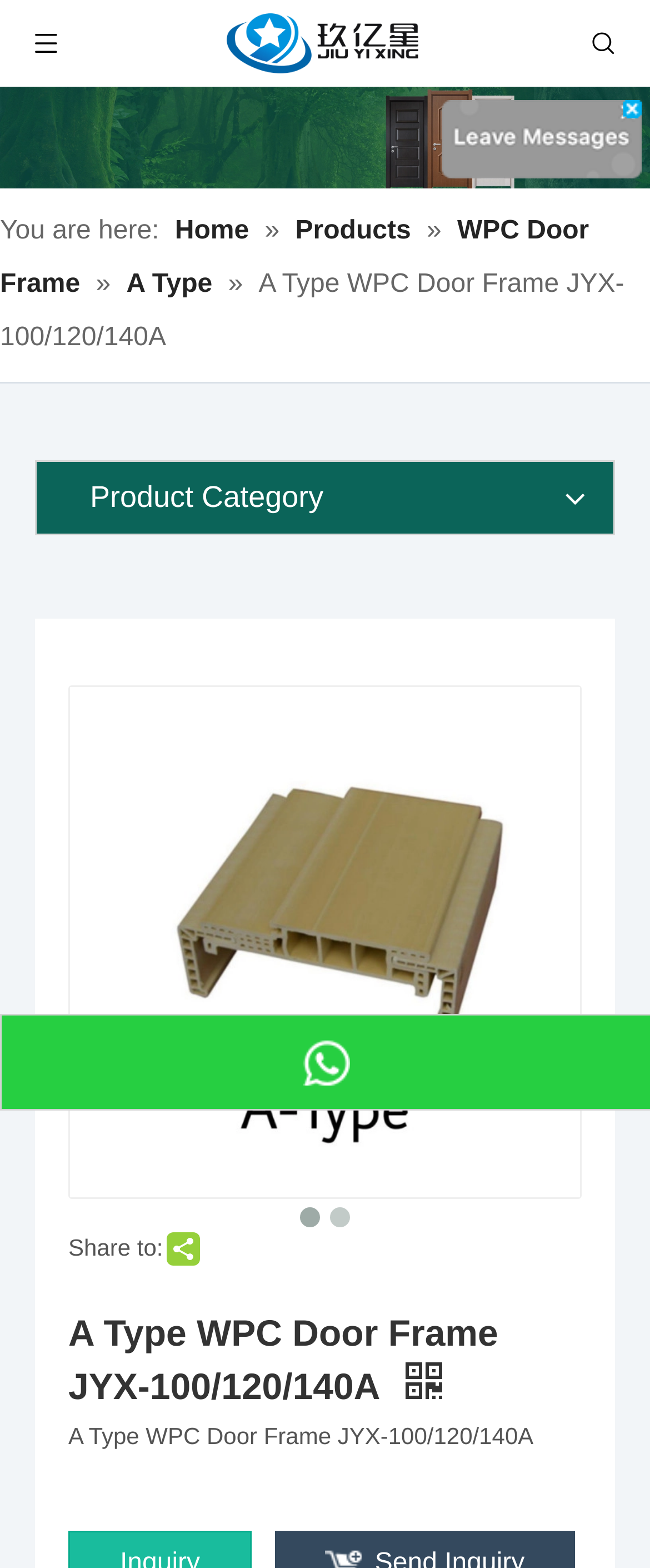What is the main title displayed on this webpage?

A Type WPC Door Frame JYX-100/120/140A 